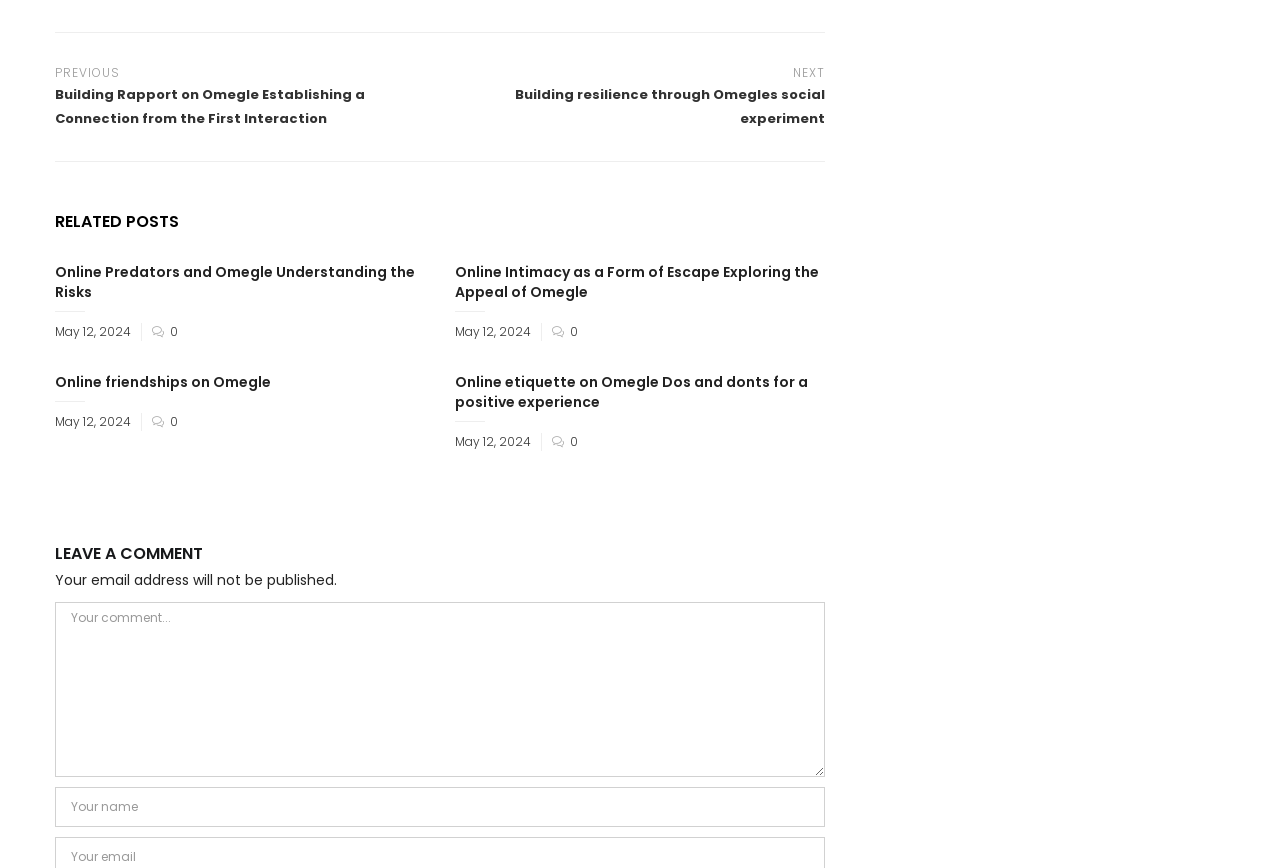Identify the bounding box coordinates for the UI element described as: "May 12, 2024". The coordinates should be provided as four floats between 0 and 1: [left, top, right, bottom].

[0.355, 0.499, 0.415, 0.519]